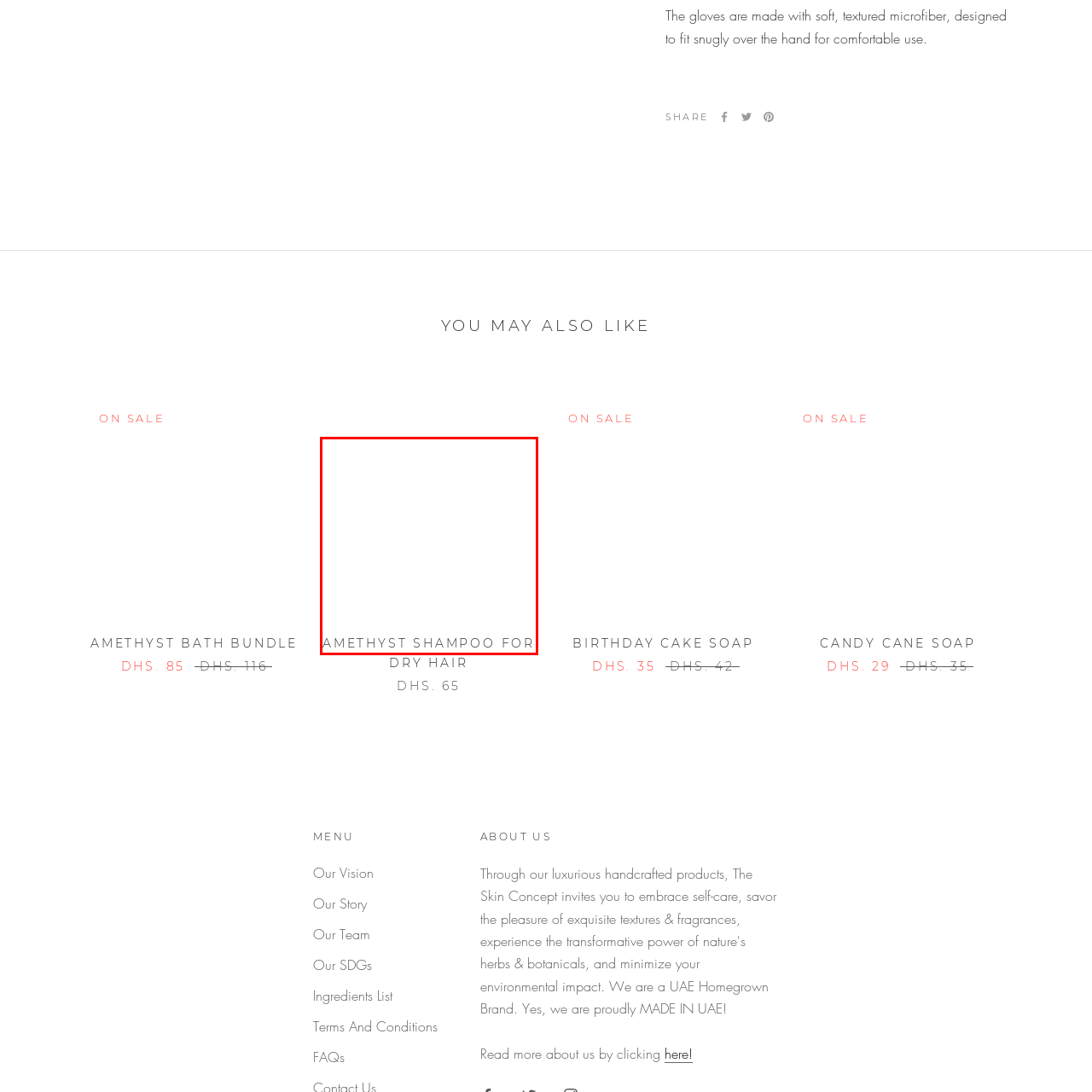What quality is associated with the name 'Amethyst'? Inspect the image encased in the red bounding box and answer using only one word or a brief phrase.

Calmness and rejuvenation